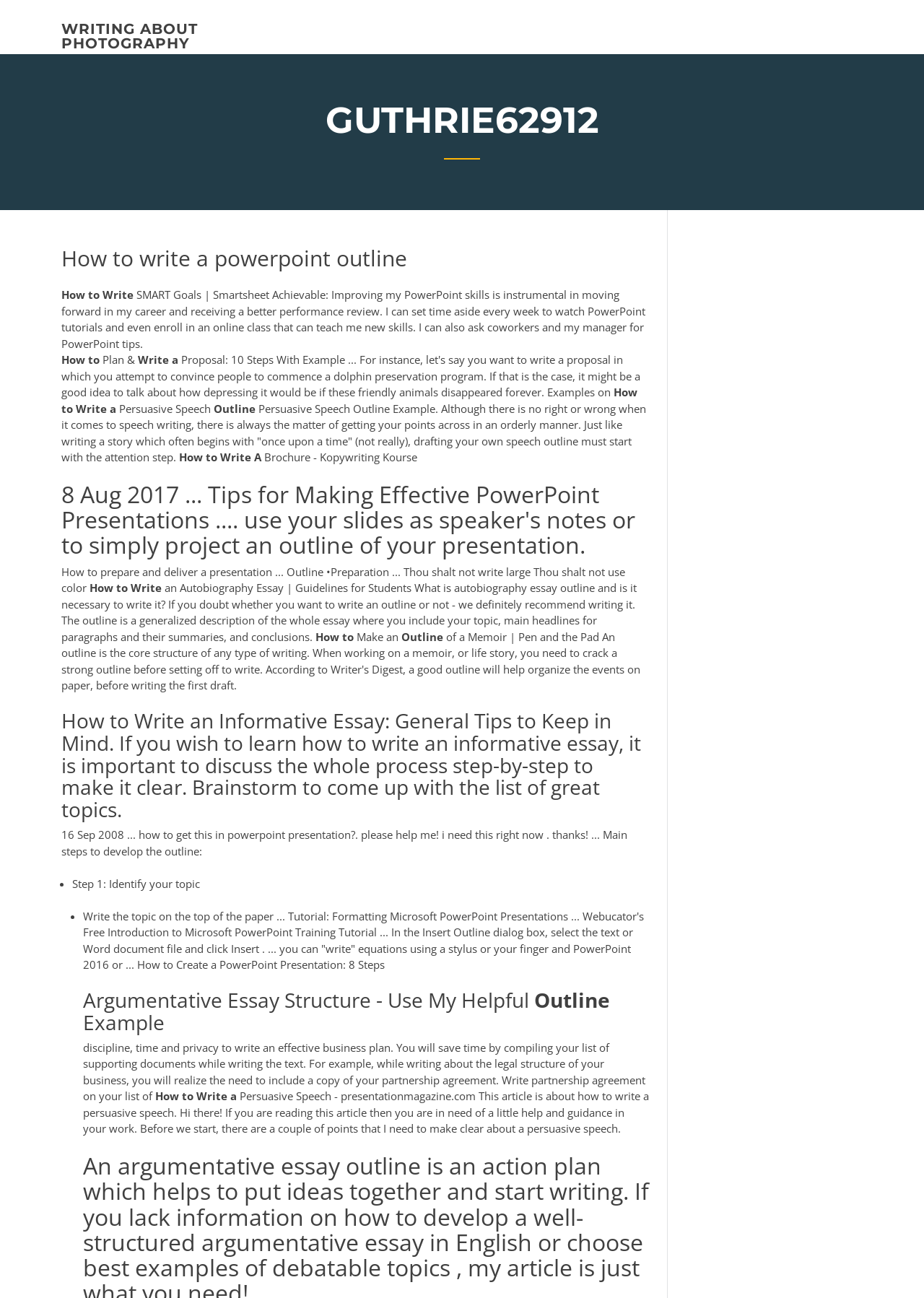What is the main topic of the webpage?
Provide a one-word or short-phrase answer based on the image.

PowerPoint outline